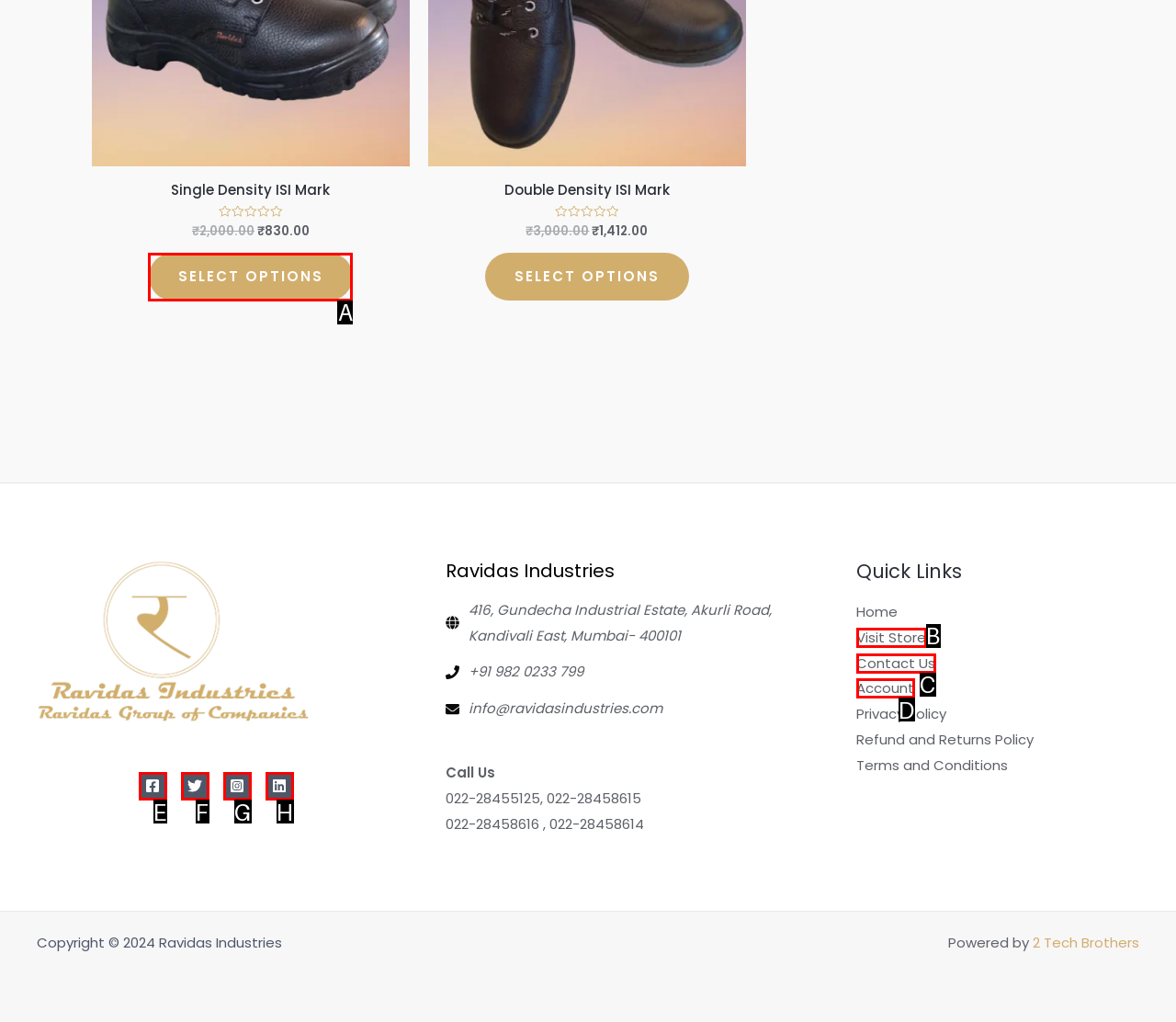Based on the description: Visit Store, select the HTML element that best fits. Reply with the letter of the correct choice from the options given.

B